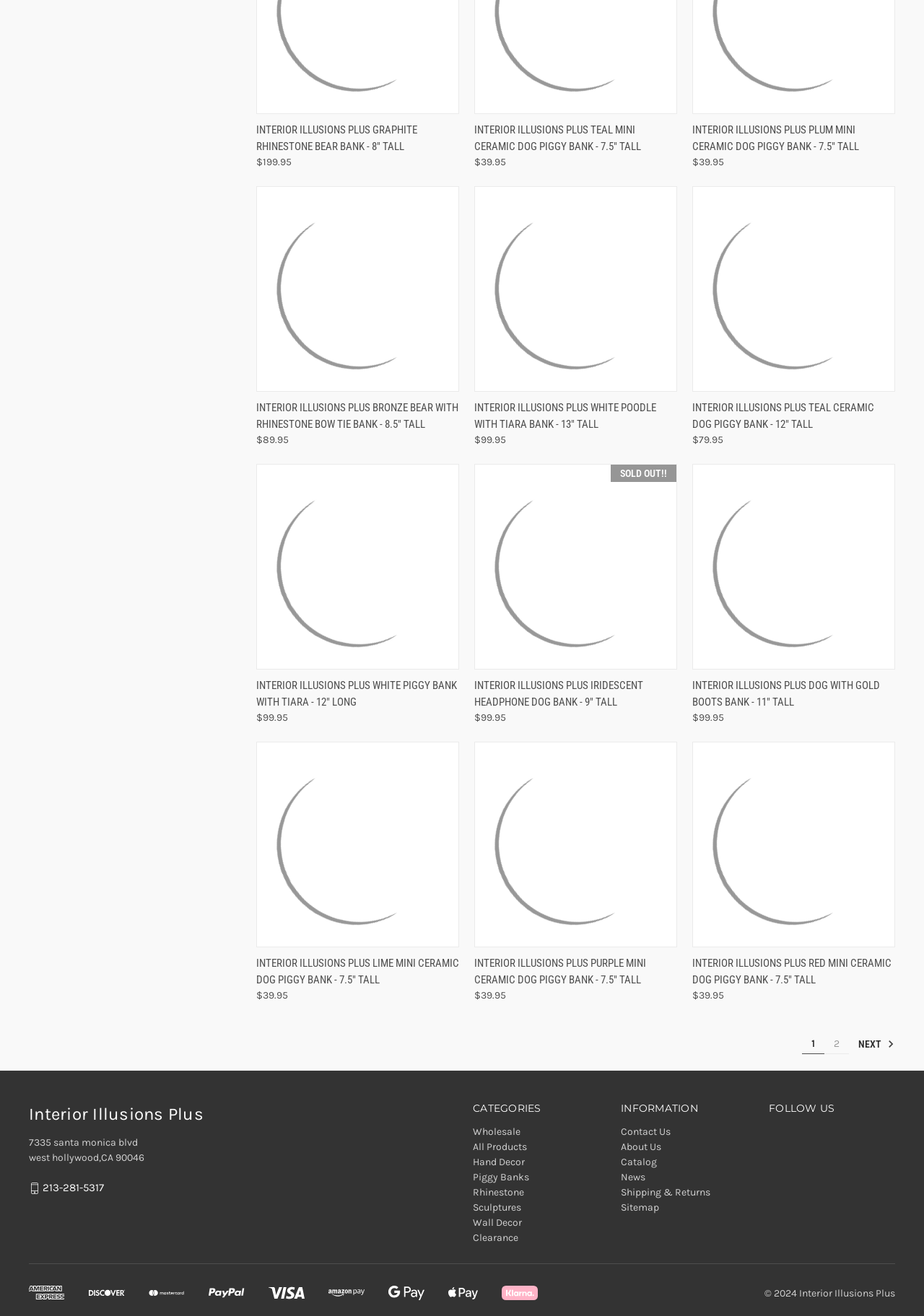Determine the bounding box for the UI element that matches this description: "Quick view".

[0.75, 0.508, 0.855, 0.526]